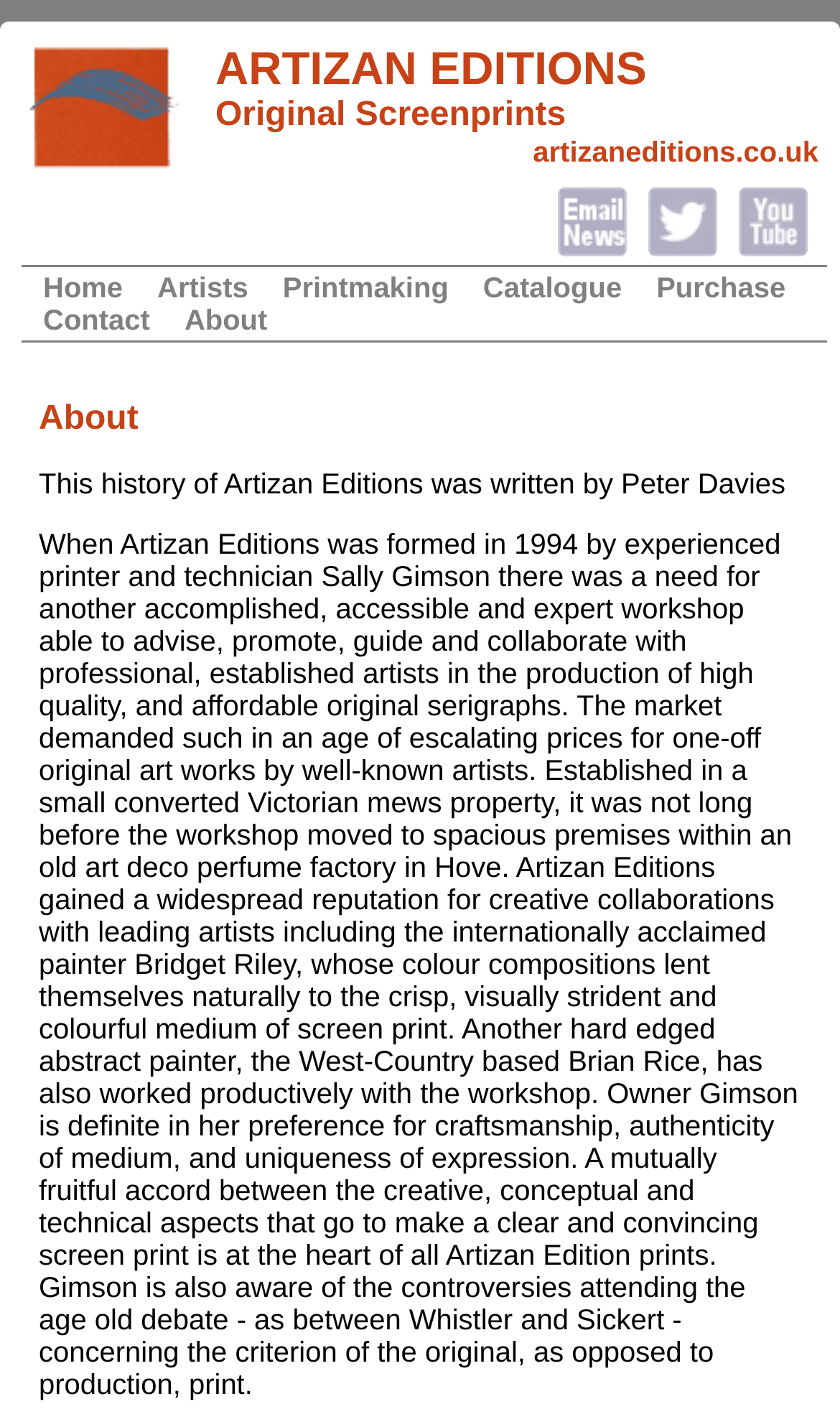Indicate the bounding box coordinates of the element that needs to be clicked to satisfy the following instruction: "Click the 'Artists' link". The coordinates should be four float numbers between 0 and 1, i.e., [left, top, right, bottom].

[0.187, 0.19, 0.296, 0.213]